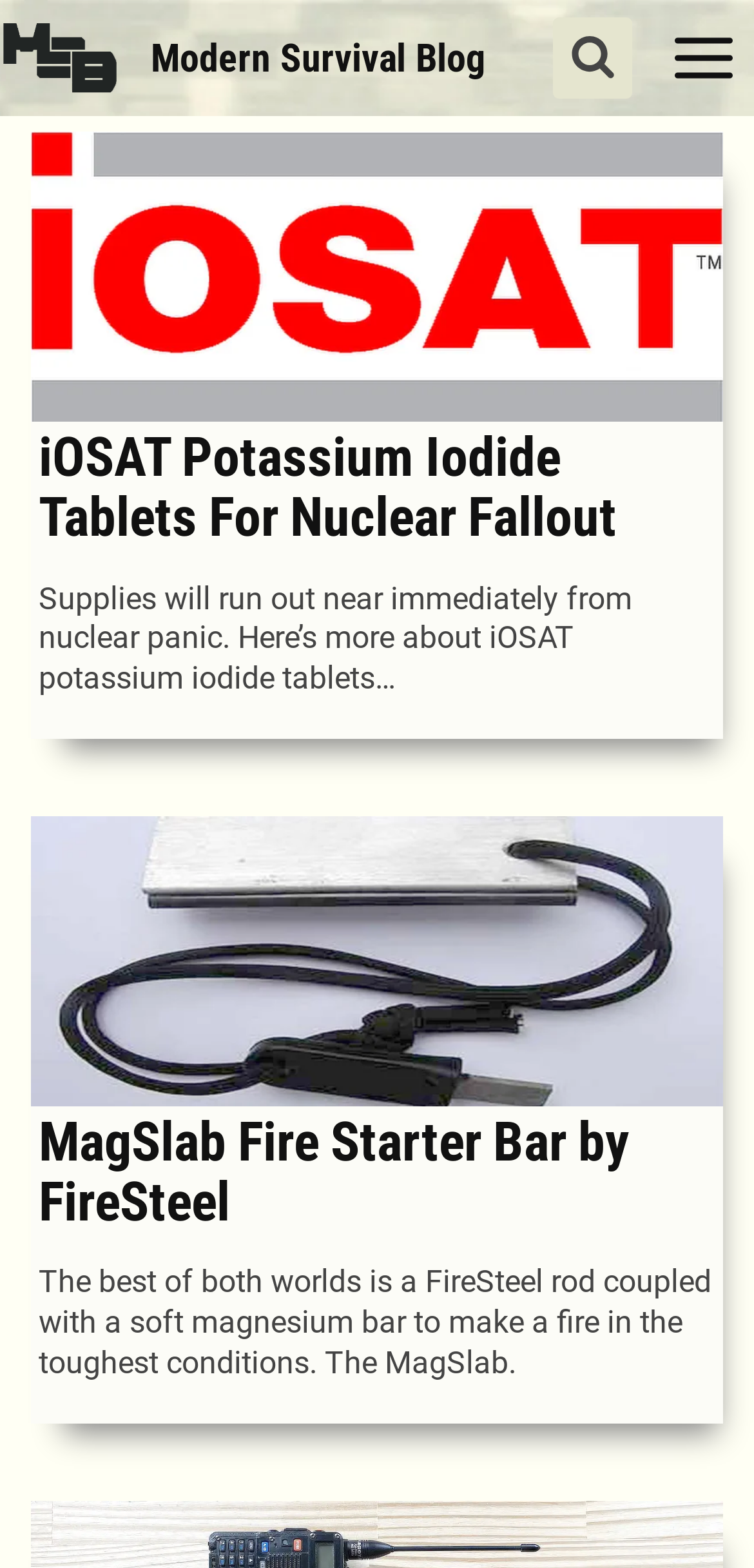Describe the webpage in detail, including text, images, and layout.

The webpage is titled "Modern Survival Blog" and has a logo at the top left corner. Below the logo, there are two buttons: "View Search Form" and "Open menu", positioned side by side, with the latter being at the top right corner.

The main content of the webpage is divided into two sections, each containing an article. The first article is located at the top and occupies most of the page's width. It features an image of "iOSAT Potassium Iodide Tablets For Nuclear Fallout" at the top, followed by a heading with the same title. Below the heading, there is a paragraph of text discussing the importance of having these tablets in case of nuclear panic.

The second article is positioned below the first one and also occupies most of the page's width. It features an image of "MagSlab Fire Starter Bar by FireSteel" at the top, followed by a heading with the same title. Below the heading, there is a paragraph of text describing the benefits of using the MagSlab fire starter bar.

Both articles have links to the respective products, and the images are positioned above the headings and paragraphs. The overall layout is organized, with clear headings and concise text, making it easy to navigate and read.